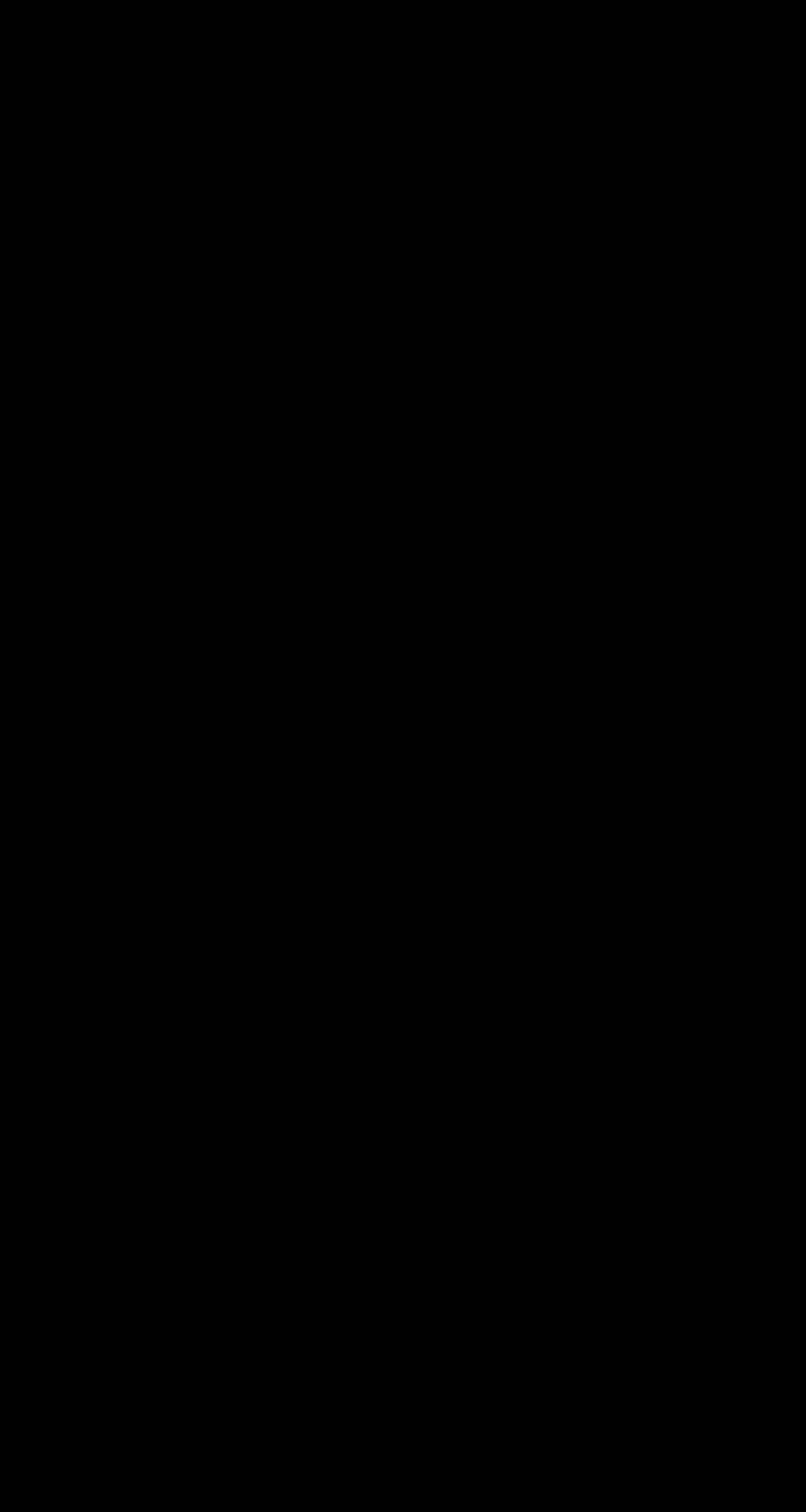Locate the bounding box of the UI element defined by this description: "Quality & Reliability". The coordinates should be given as four float numbers between 0 and 1, formatted as [left, top, right, bottom].

[0.115, 0.683, 0.859, 0.714]